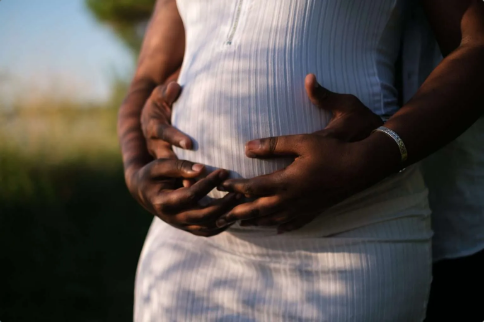Answer the following in one word or a short phrase: 
Where is the couple likely to be?

Outdoor setting